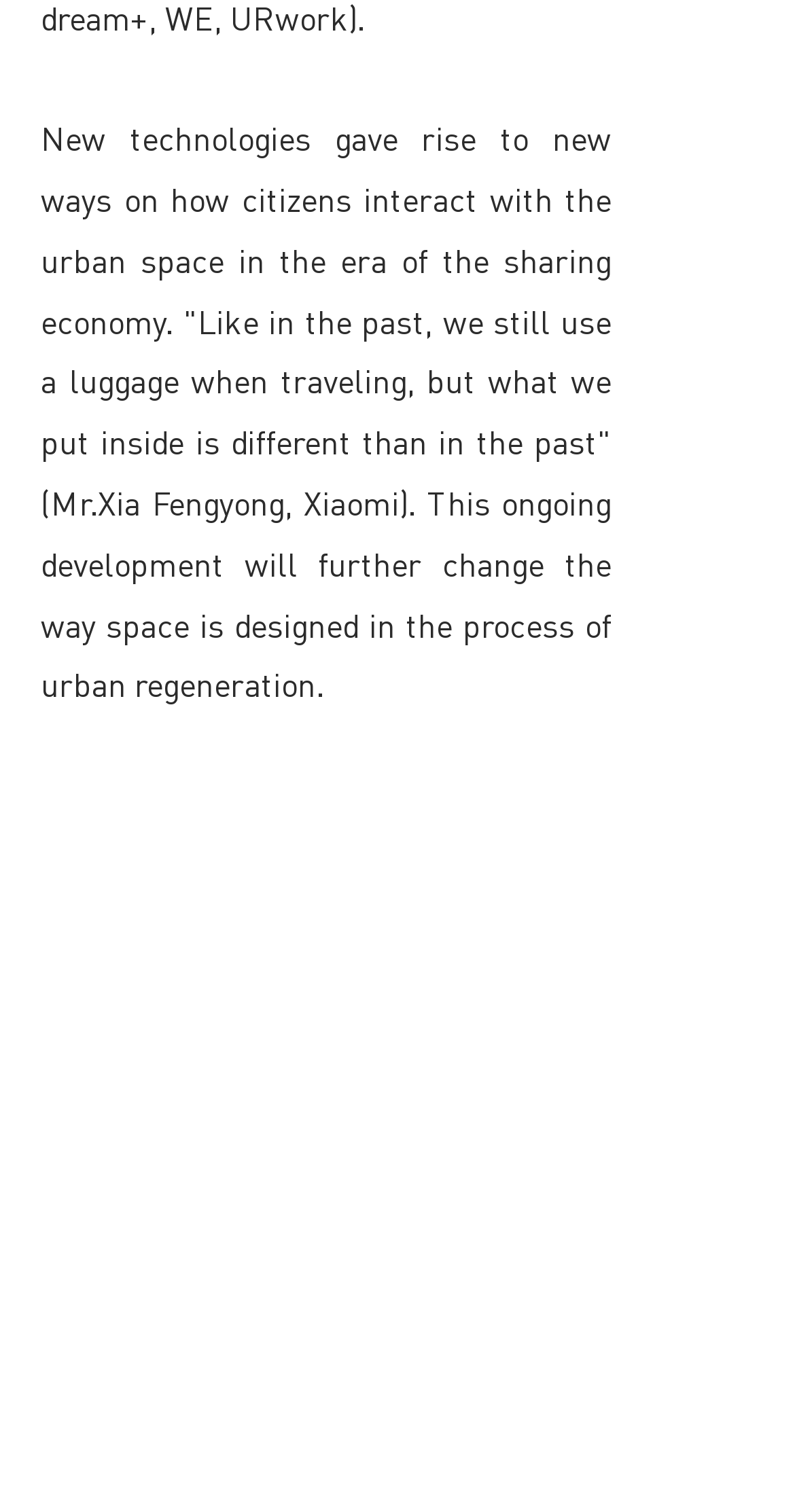What is the topic of the main text?
Answer the question with a single word or phrase, referring to the image.

Urban space interaction